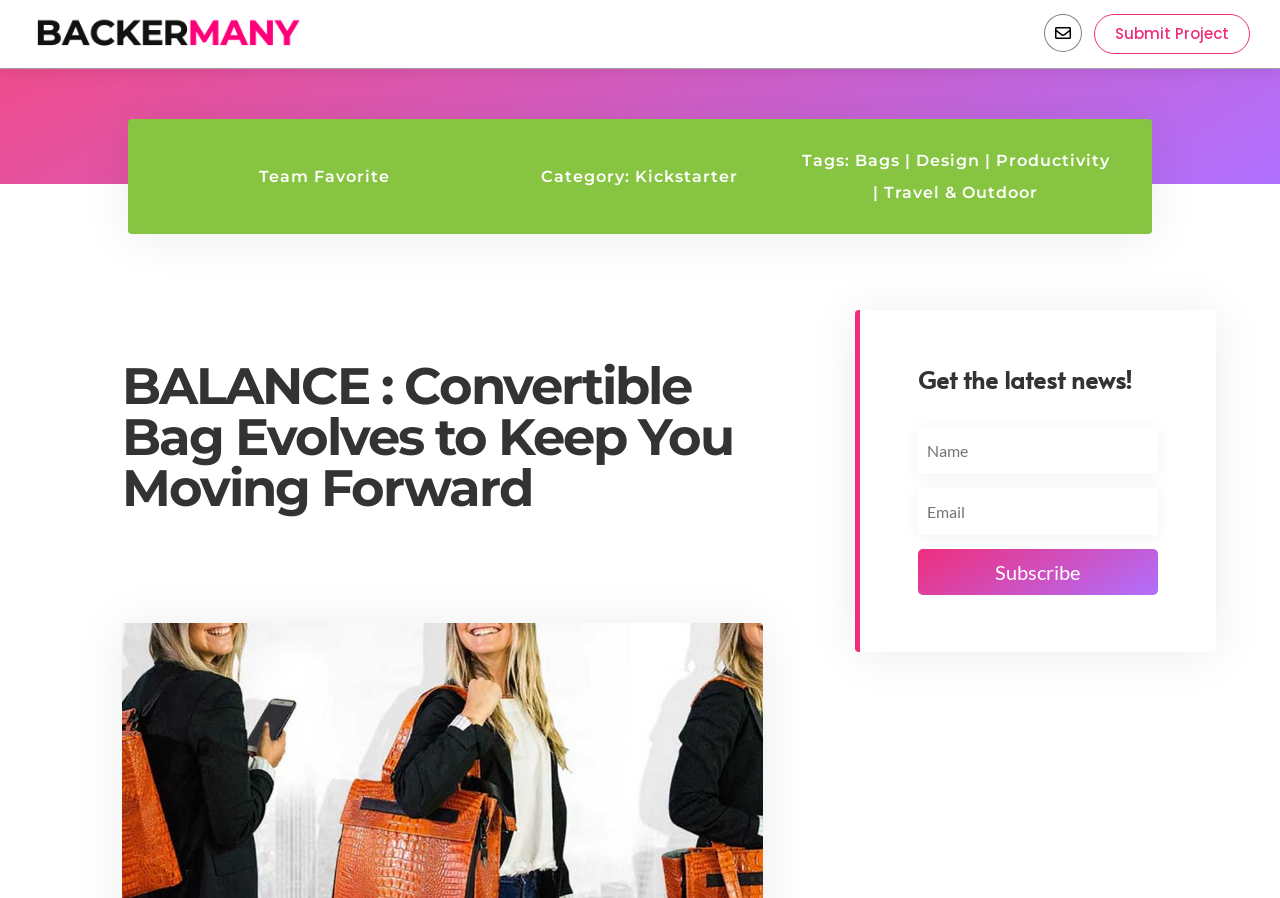Please locate the bounding box coordinates of the element that should be clicked to achieve the given instruction: "Enter email address".

[0.717, 0.475, 0.905, 0.527]